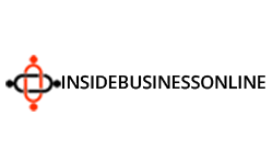Explain in detail what you see in the image.

The image displays the logo of Inside Business Online, which features a stylized design incorporating elements that symbolize connectivity and technology. The logo prominently features the brand name "INSIDEBUSINESSONLINE" alongside an artistic emblem, likely reflecting the publication's focus on business and technology topics. This logo serves as a visual identity for the website, inviting users to explore its content related to various aspects of modern business practices and IT solutions beneficial for companies.